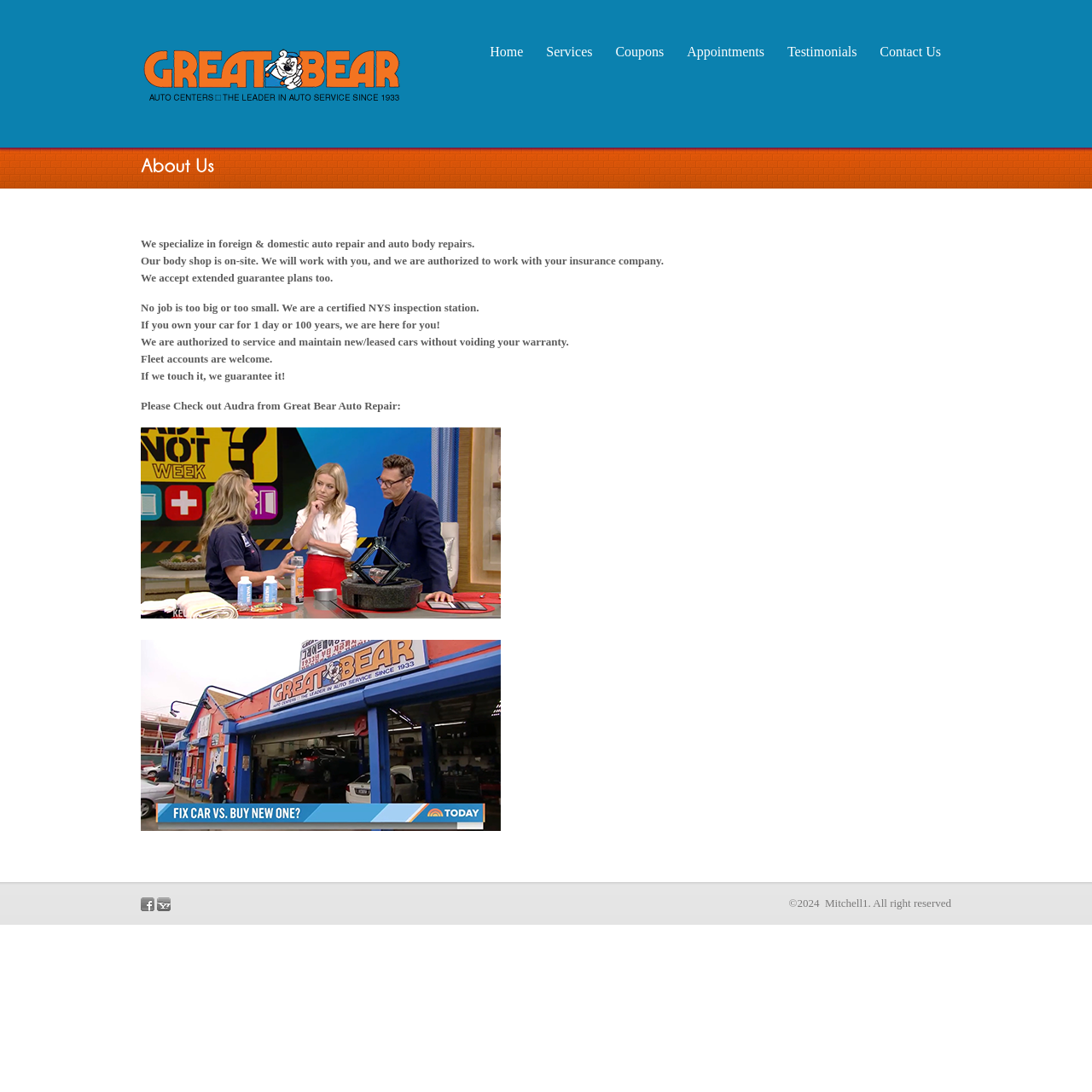Is the auto shop authorized to work with insurance companies?
Deliver a detailed and extensive answer to the question.

The auto shop's authorization to work with insurance companies can be found in the paragraph below the heading 'About Us', which states 'Our body shop is on-site. We will work with you, and we are authorized to work with your insurance company.'